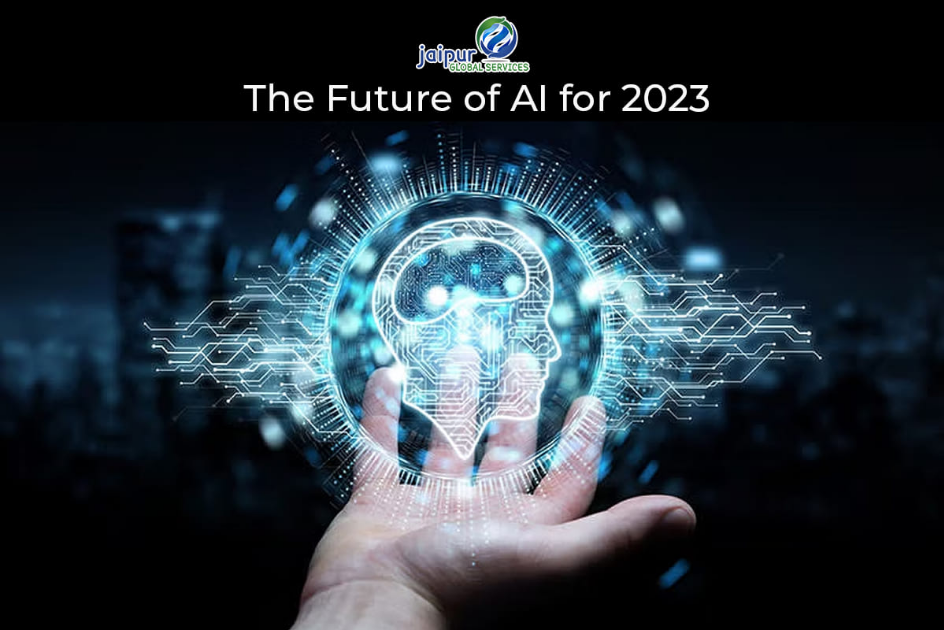Give a thorough explanation of the elements present in the image.

The image visually represents the theme "The Future of AI for 2023," showcasing a human hand reaching out towards a glowing, holographic depiction of a human brain intertwined with digital circuitry. This imagery symbolizes the intersection of human intellect and artificial intelligence, reflecting the transformative role AI is expected to play in various industries. The dark background adds a futuristic touch, enhancing the luminous effect of the brain and the data streams, which signifies the fast-paced advancements and emerging trends in AI technology. The overall composition evokes a sense of innovation and exploration as we step into the future of artificial intelligence.